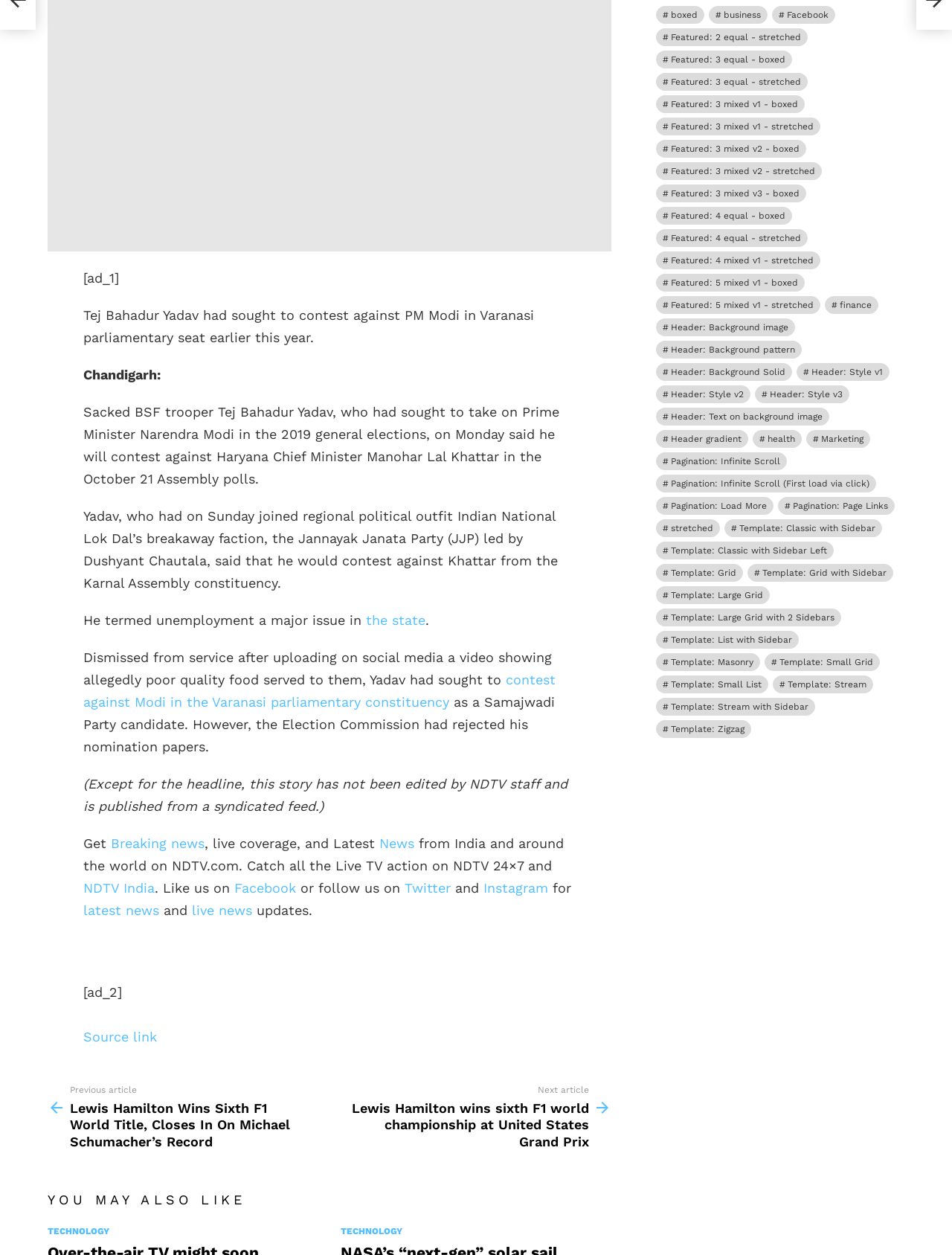Using floating point numbers between 0 and 1, provide the bounding box coordinates in the format (top-left x, top-left y, bottom-right x, bottom-right y). Locate the UI element described here: Template: Grid

[0.689, 0.45, 0.78, 0.464]